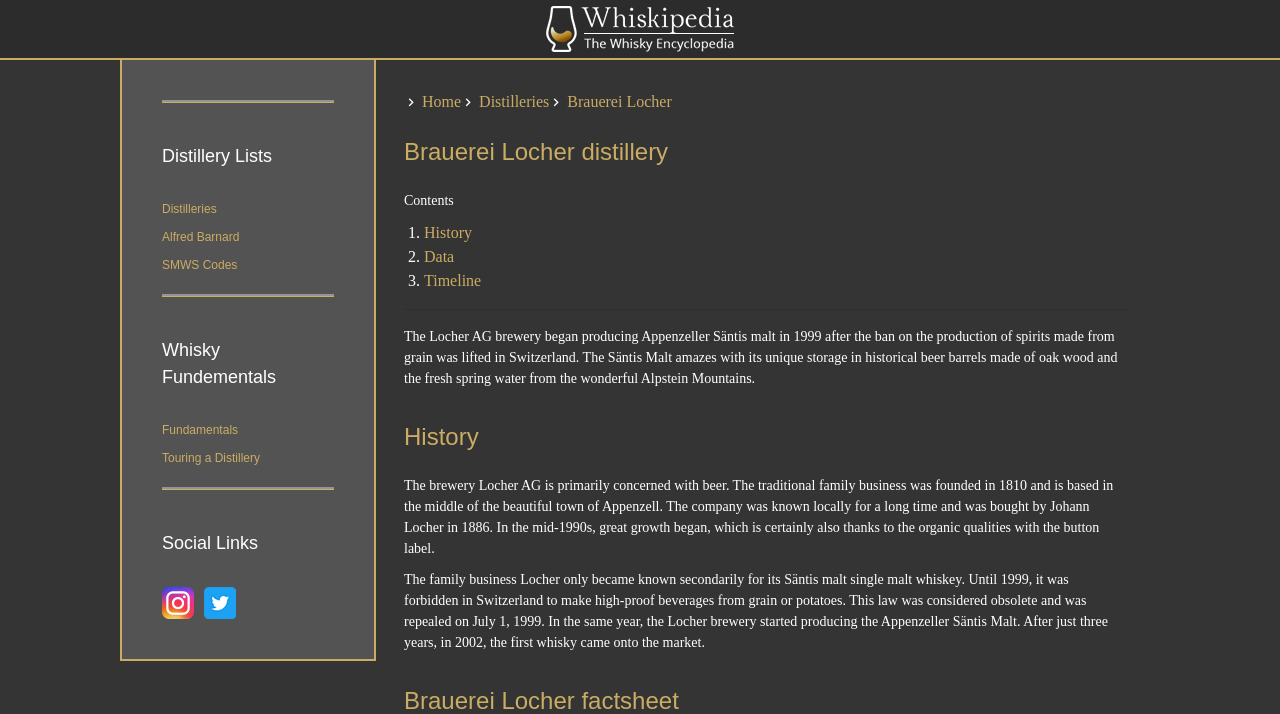Determine the bounding box coordinates of the clickable element necessary to fulfill the instruction: "Click on Insta". Provide the coordinates as four float numbers within the 0 to 1 range, i.e., [left, top, right, bottom].

[0.127, 0.822, 0.159, 0.867]